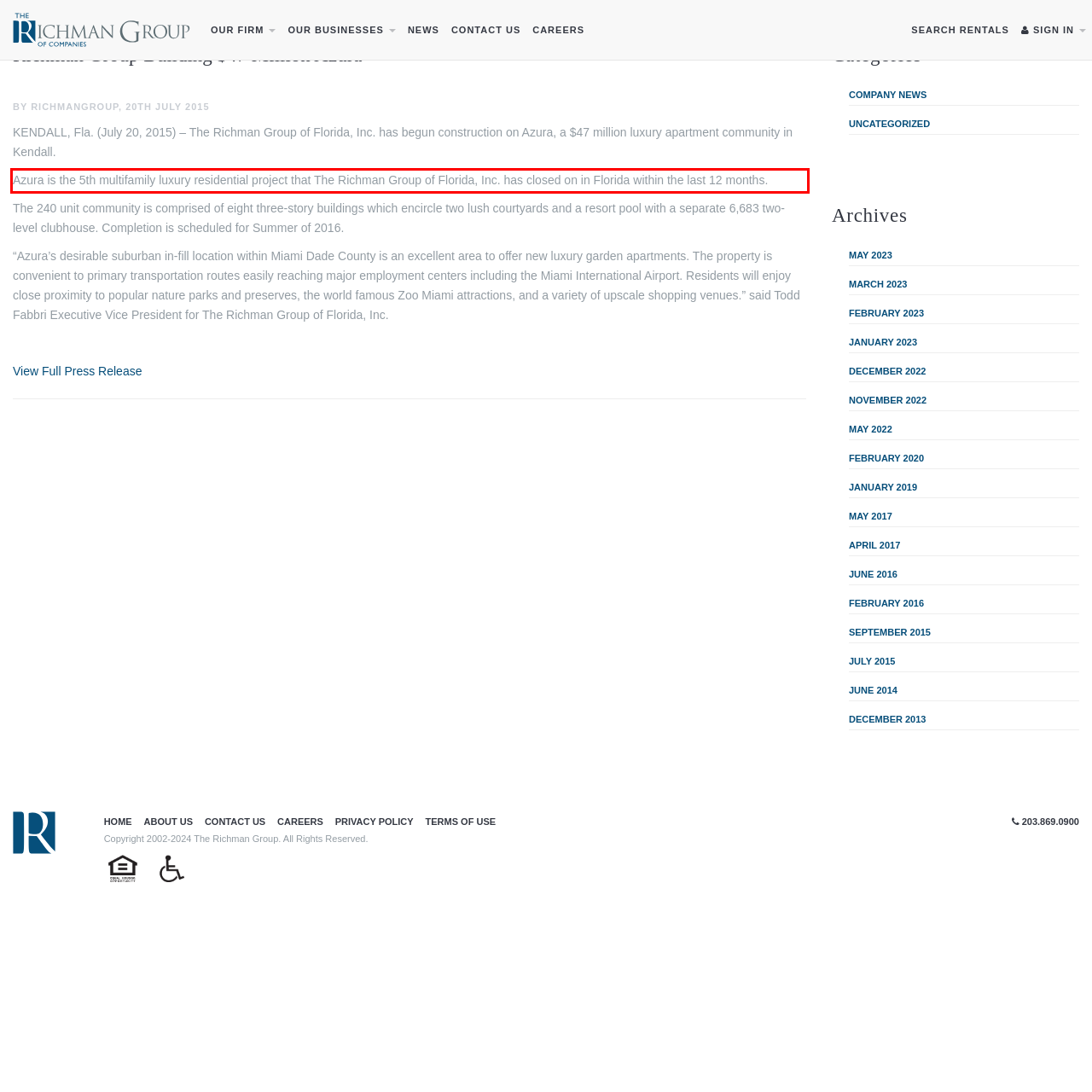From the screenshot of the webpage, locate the red bounding box and extract the text contained within that area.

Azura is the 5th multifamily luxury residential project that The Richman Group of Florida, Inc. has closed on in Florida within the last 12 months.